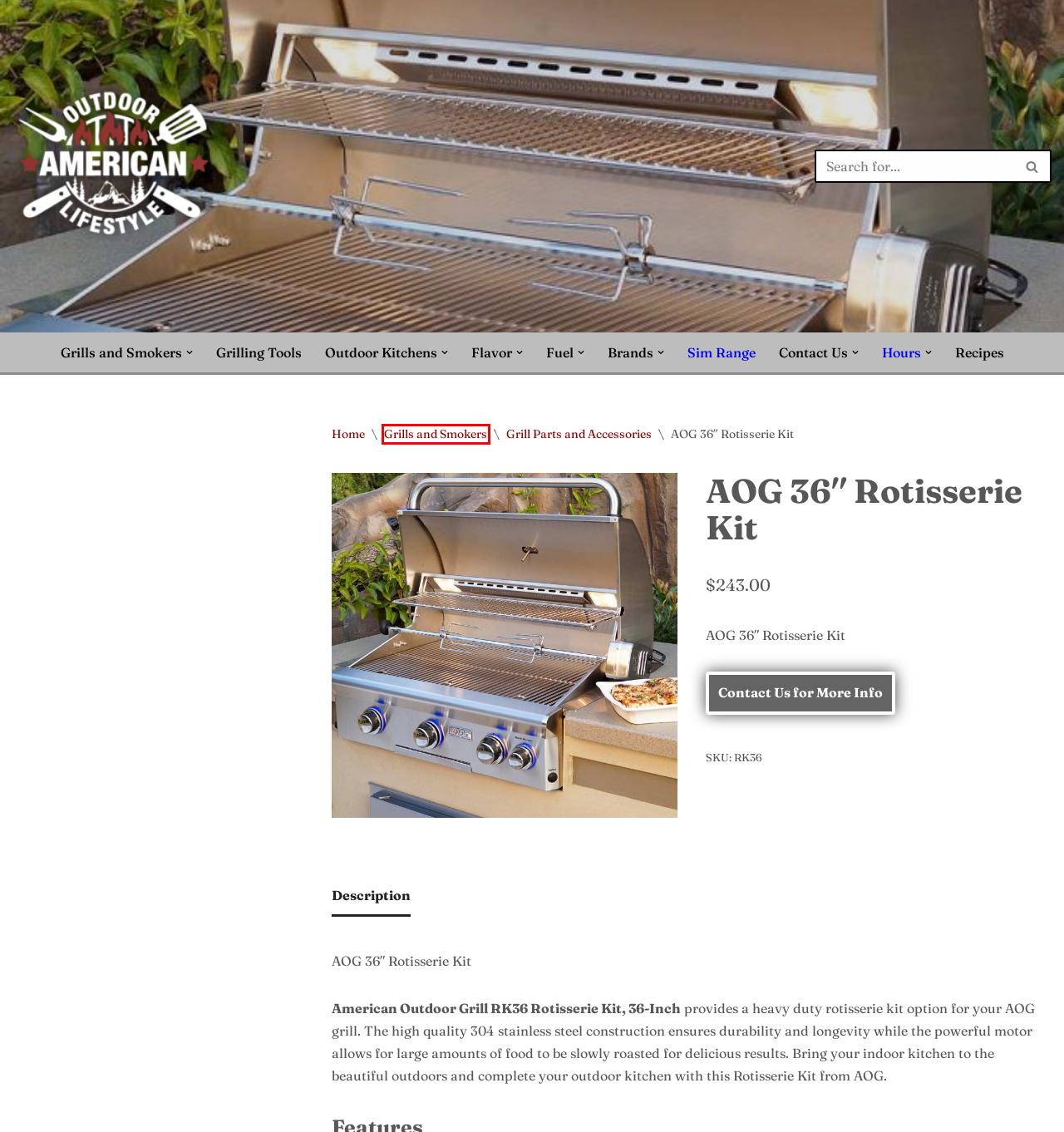You are given a webpage screenshot where a red bounding box highlights an element. Determine the most fitting webpage description for the new page that loads after clicking the element within the red bounding box. Here are the candidates:
A. Grills and Smokers – Outdoor American Lifestyle
B. Outdoor American Lifestyle
C. Fire Magic Infrared Burner for Echelon – Outdoor American Lifestyle
D. Yoder Smokers Magnetic Comp Cart Wrap – Flames YS640S – Outdoor American Lifestyle
E. Contact – Outdoor American Lifestyle
F. Blog Tool, Publishing Platform, and CMS – WordPress.org
G. Recipes – Outdoor American Lifestyle
H. Grill Parts and Accessories – Outdoor American Lifestyle

A